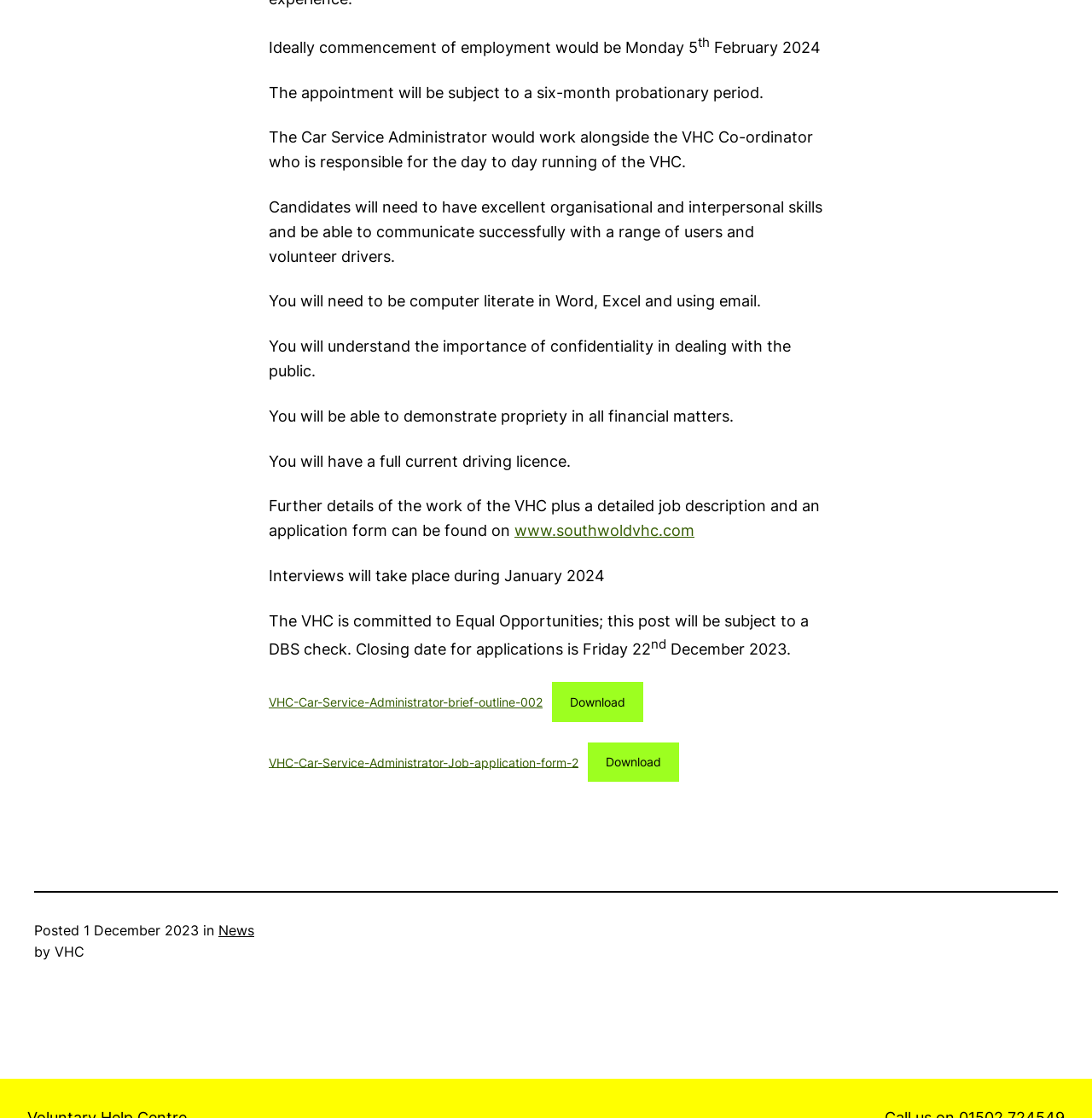Using the provided description alt="GROW logo", find the bounding box coordinates for the UI element. Provide the coordinates in (top-left x, top-left y, bottom-right x, bottom-right y) format, ensuring all values are between 0 and 1.

None